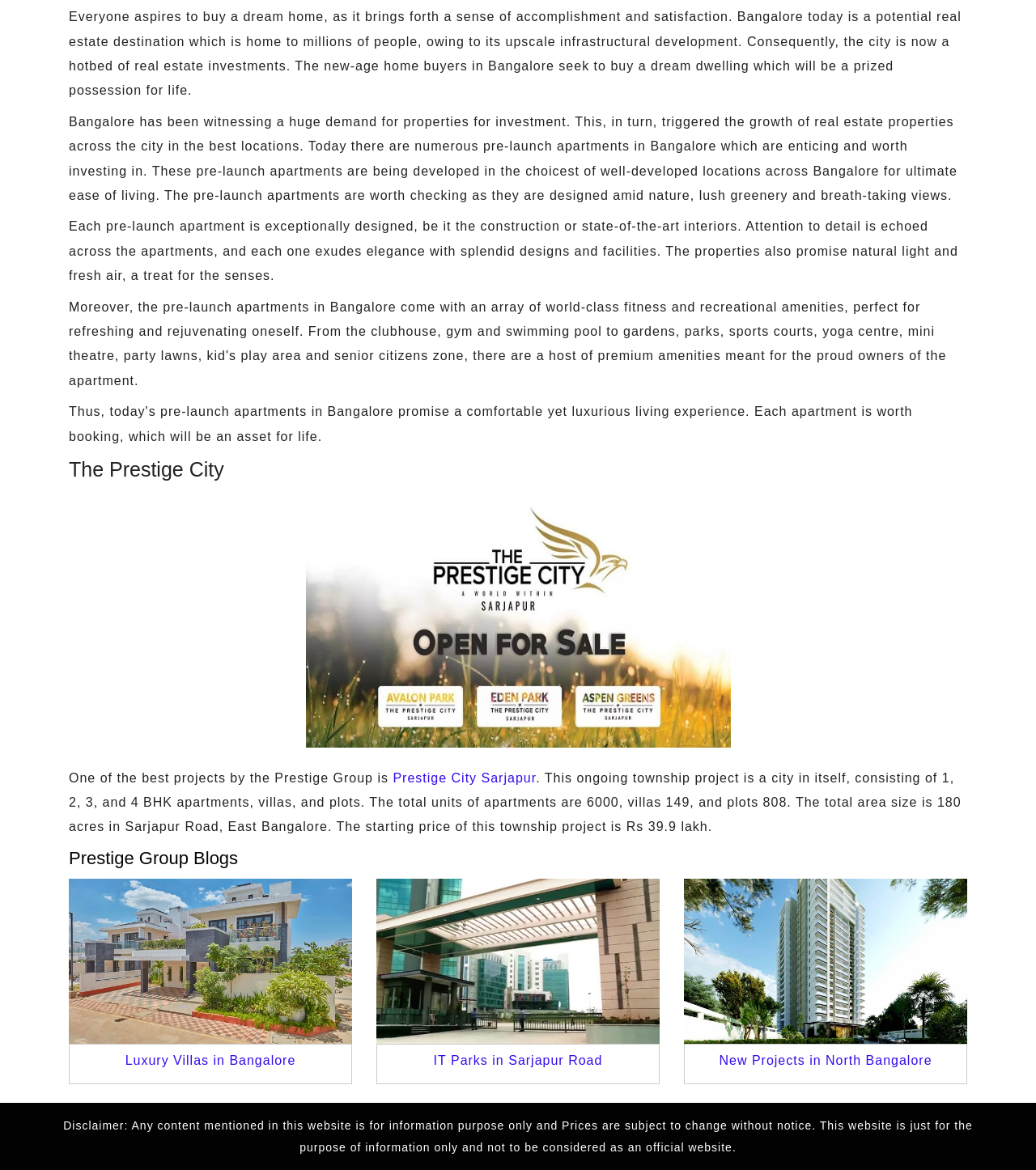Locate the bounding box of the UI element described in the following text: "Luxury Villas in Bangalore".

[0.121, 0.9, 0.285, 0.912]